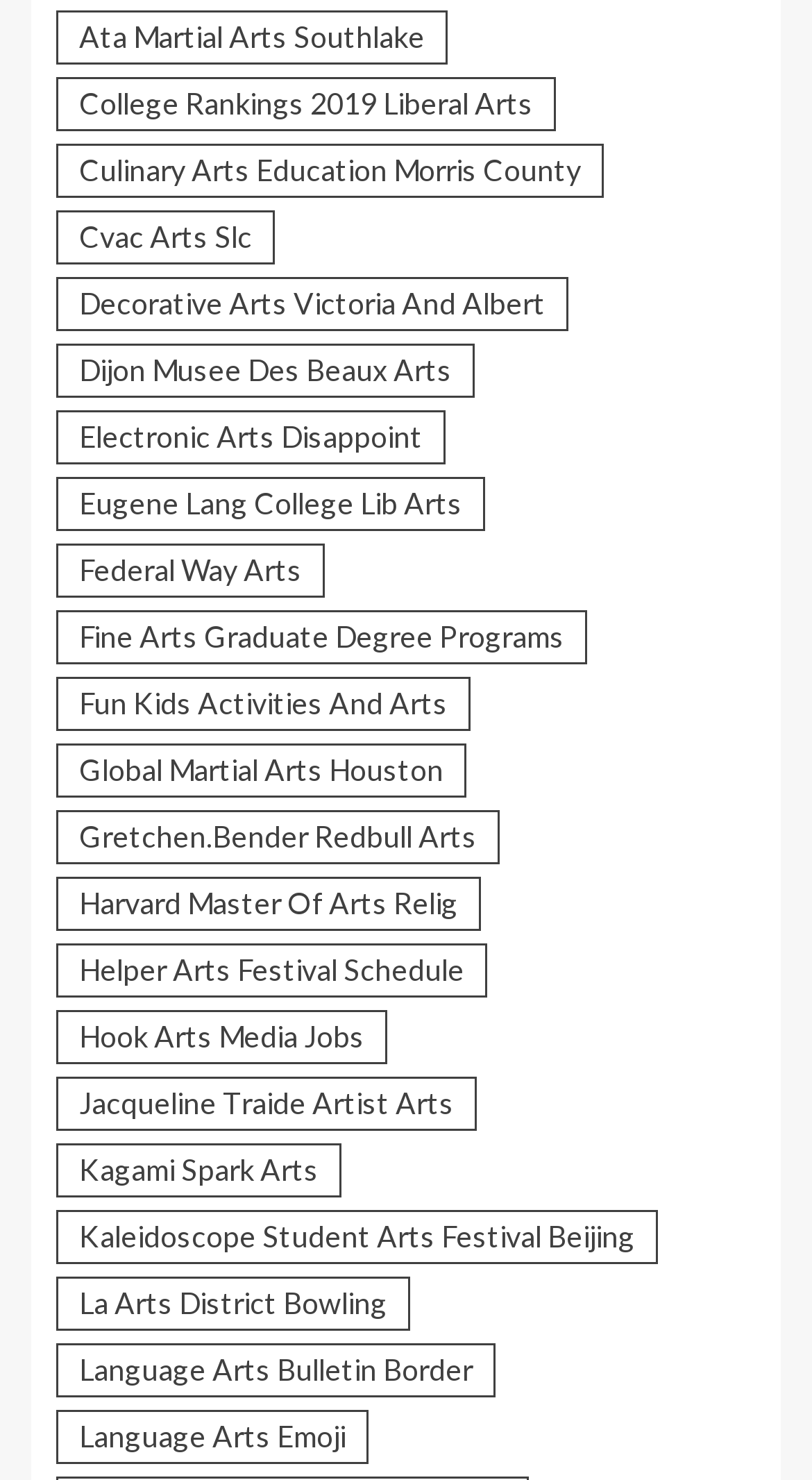Using the format (top-left x, top-left y, bottom-right x, bottom-right y), provide the bounding box coordinates for the described UI element. All values should be floating point numbers between 0 and 1: Cvac Arts Slc

[0.069, 0.142, 0.338, 0.178]